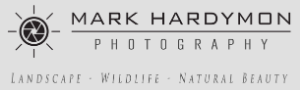What is the purpose of the logo?
Respond with a short answer, either a single word or a phrase, based on the image.

Brand representation and invitation